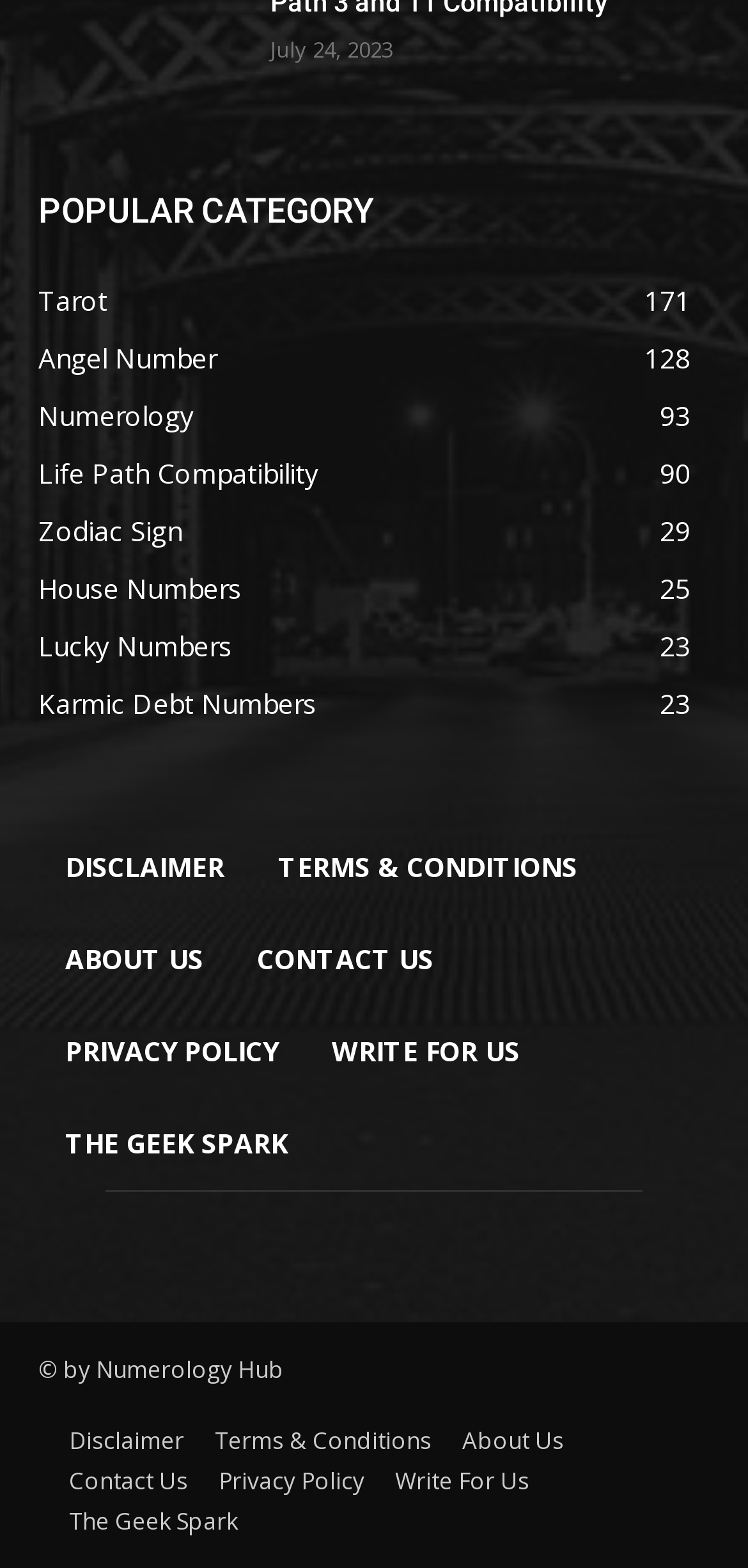Identify the bounding box coordinates for the region to click in order to carry out this instruction: "read Disclaimer". Provide the coordinates using four float numbers between 0 and 1, formatted as [left, top, right, bottom].

[0.051, 0.524, 0.336, 0.583]